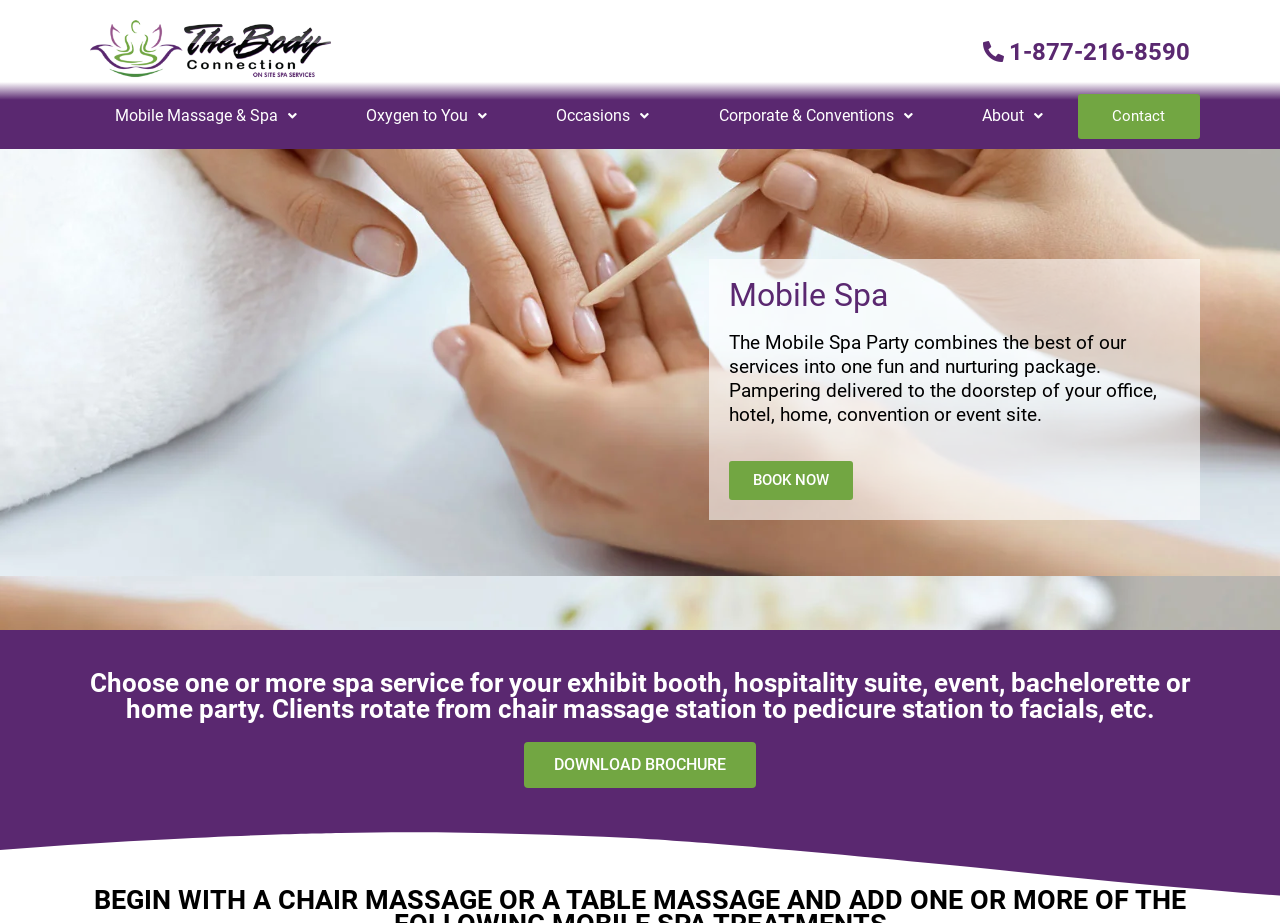What is the main service offered?
Give a comprehensive and detailed explanation for the question.

Based on the webpage, the main service offered is a mobile spa, which is evident from the heading 'Mobile Spa' and the description 'The Mobile Spa Party combines the best of our services into one fun and nurturing package.'